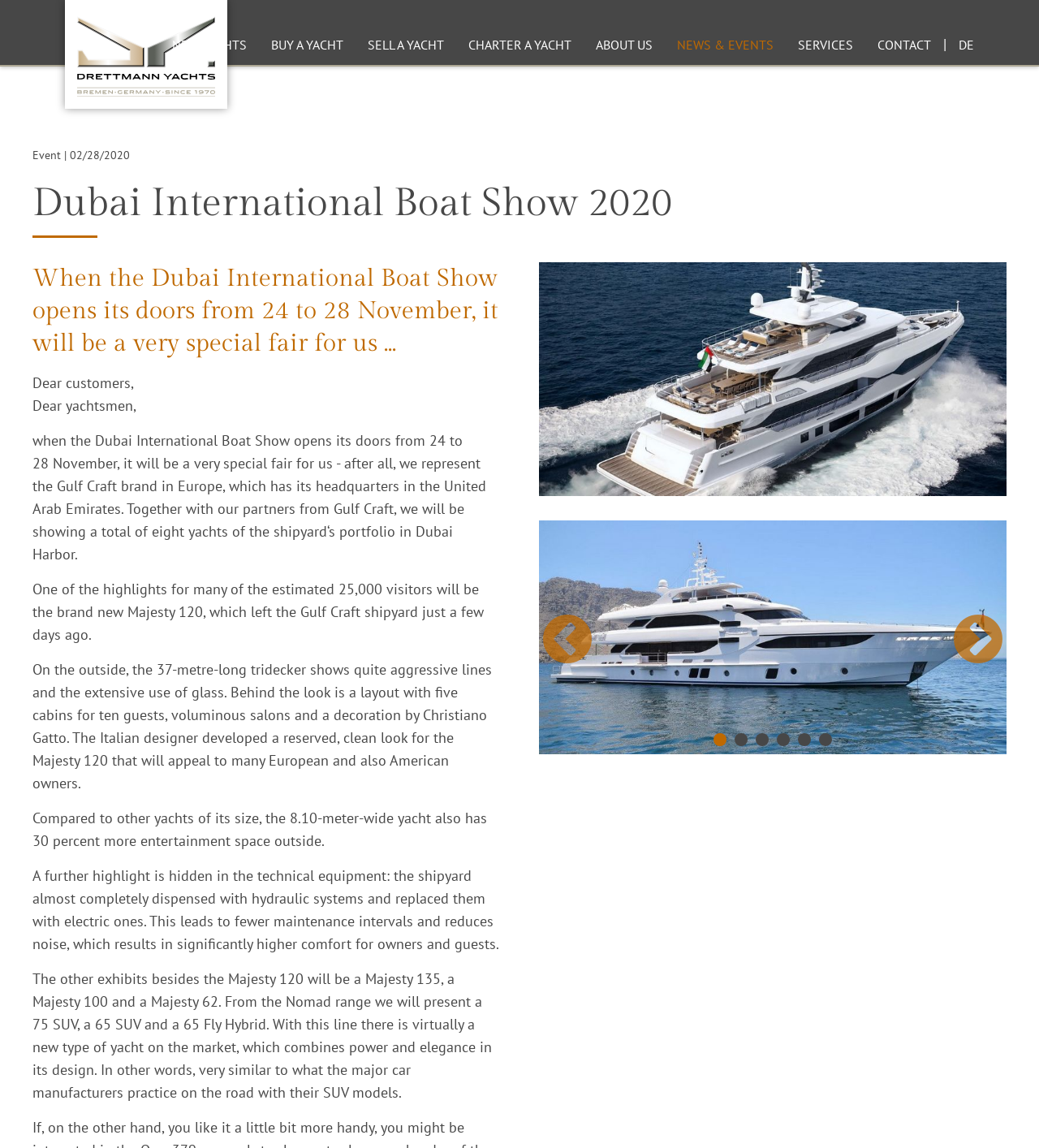Please find and report the bounding box coordinates of the element to click in order to perform the following action: "View the news and events". The coordinates should be expressed as four float numbers between 0 and 1, in the format [left, top, right, bottom].

[0.652, 0.032, 0.745, 0.046]